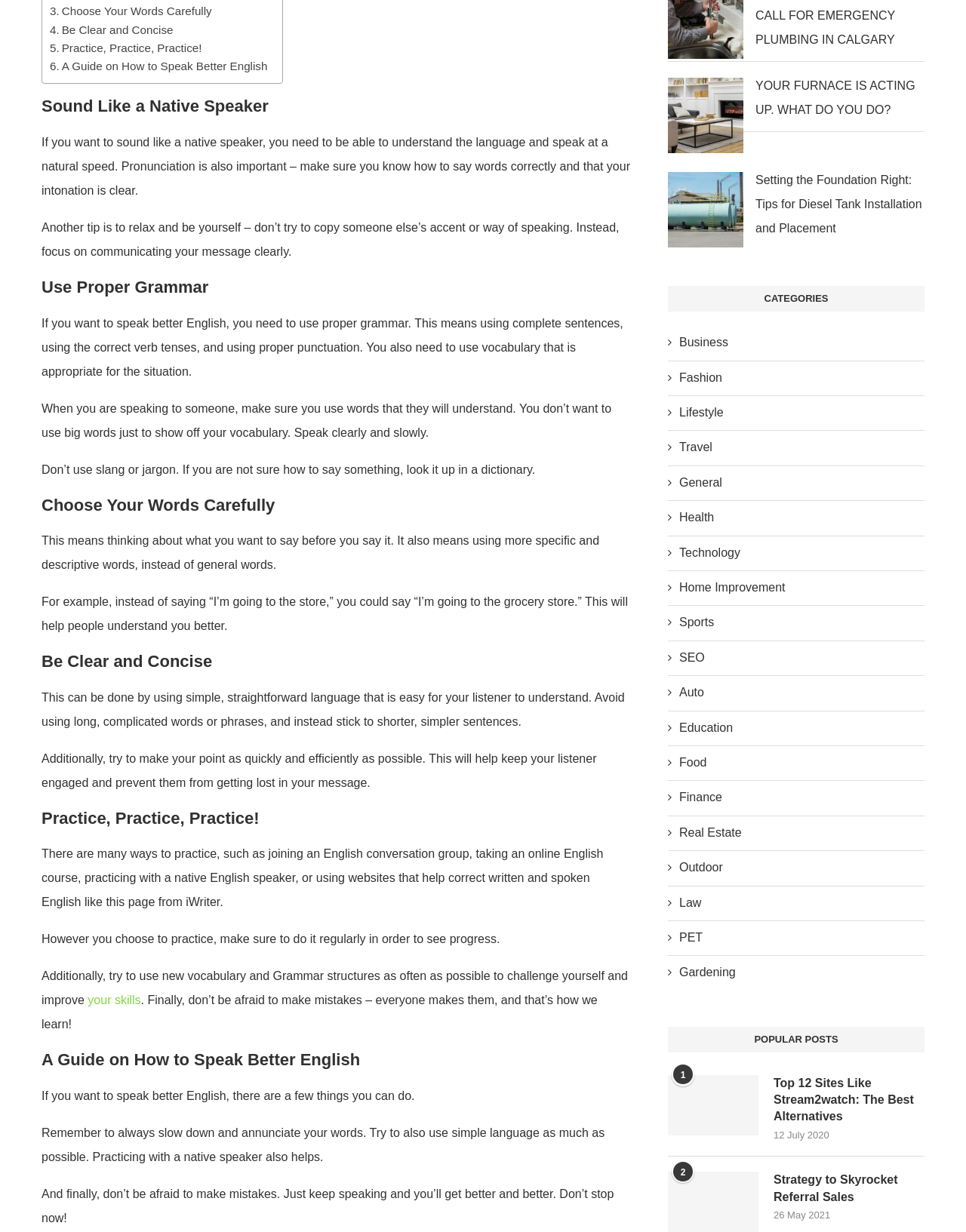Locate and provide the bounding box coordinates for the HTML element that matches this description: "Outdoor".

[0.691, 0.698, 0.957, 0.711]